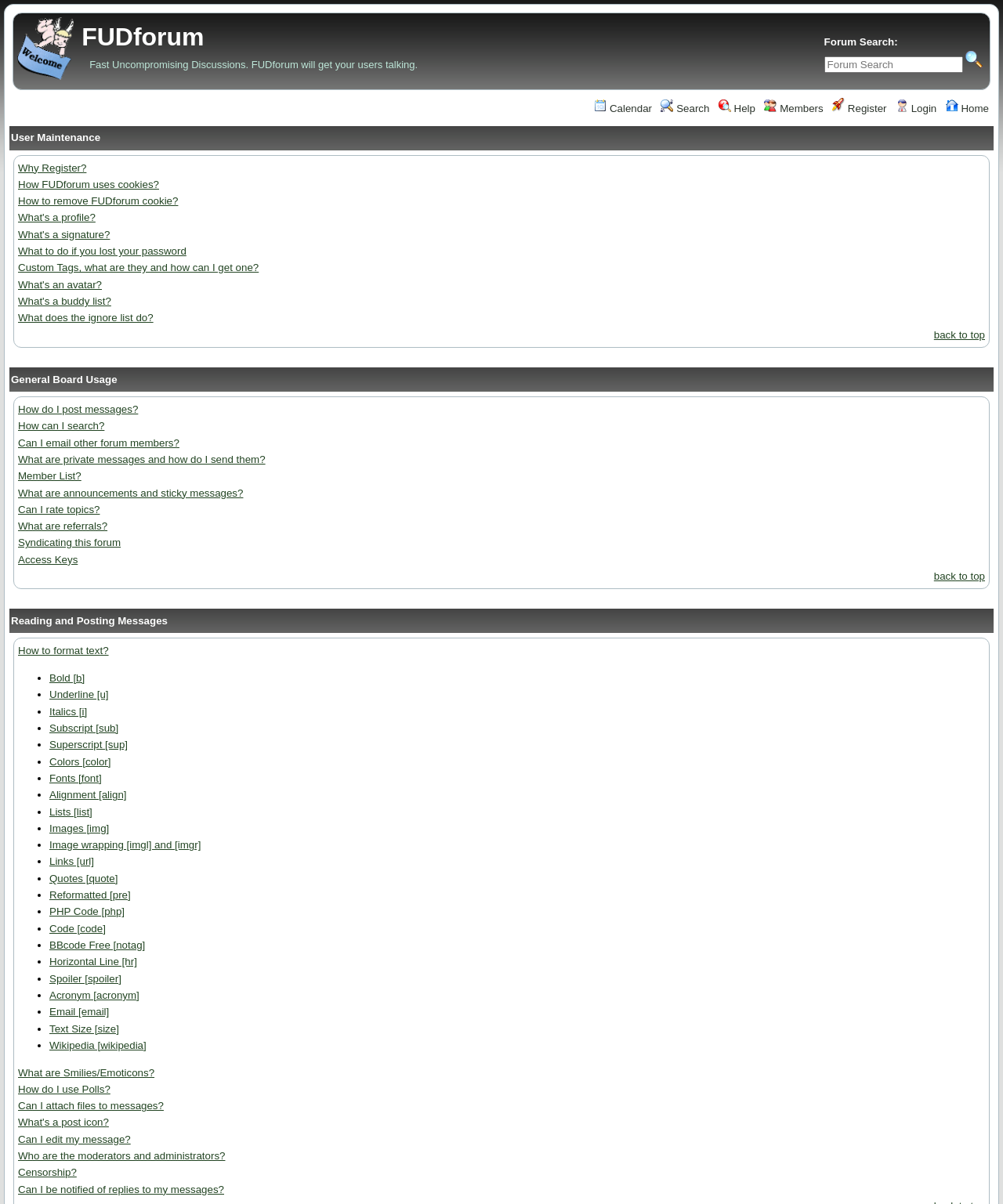What is the purpose of the 'Forum Search' feature?
Answer the question with a thorough and detailed explanation.

The 'Forum Search' feature is located at the top of the webpage, and it allows users to search for specific topics or keywords within the forum. This feature is useful for users who want to find specific information or discussions quickly and efficiently.